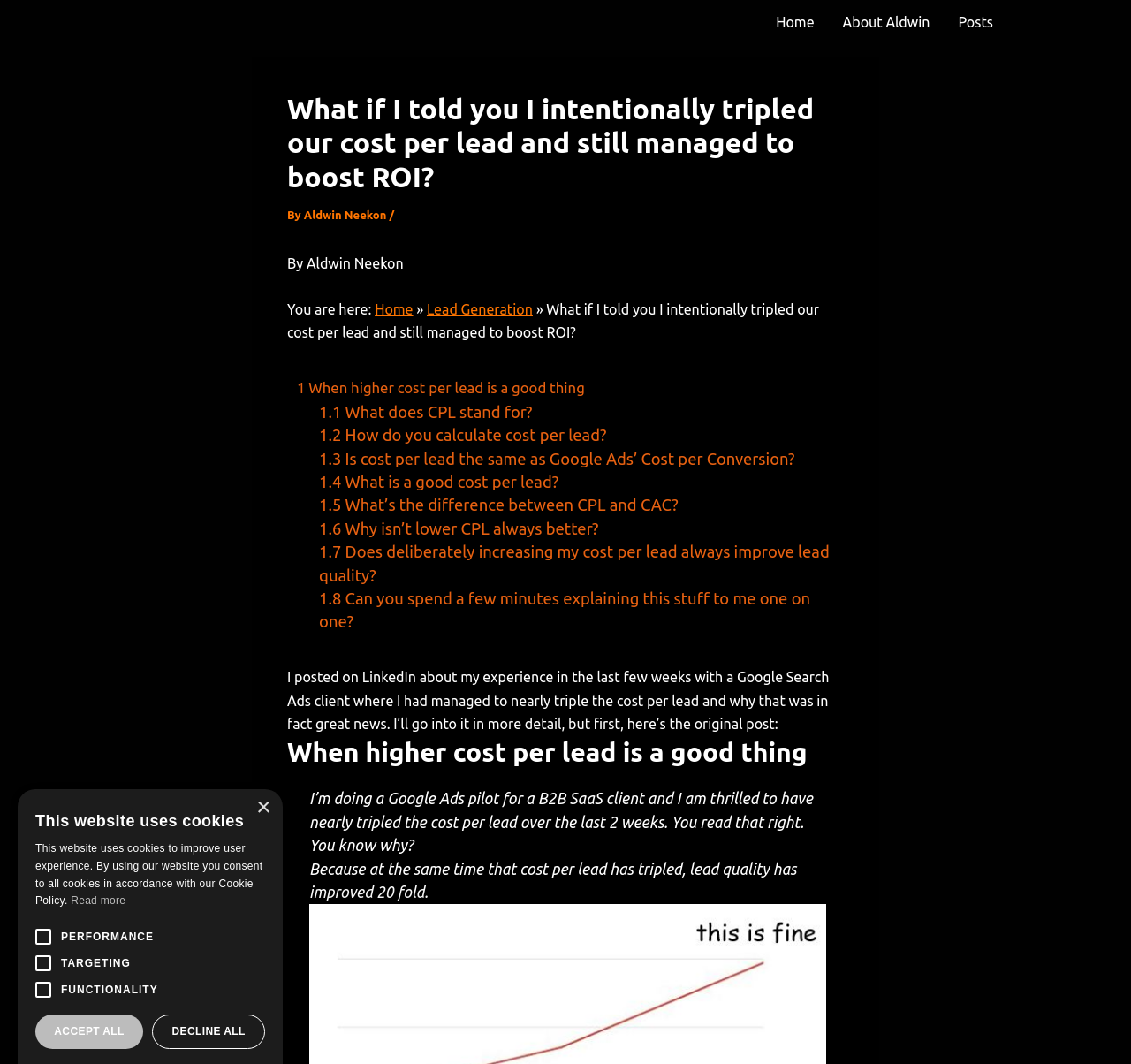Please locate the bounding box coordinates of the element's region that needs to be clicked to follow the instruction: "Explore the 'Lead Generation' category". The bounding box coordinates should be provided as four float numbers between 0 and 1, i.e., [left, top, right, bottom].

[0.377, 0.283, 0.471, 0.298]